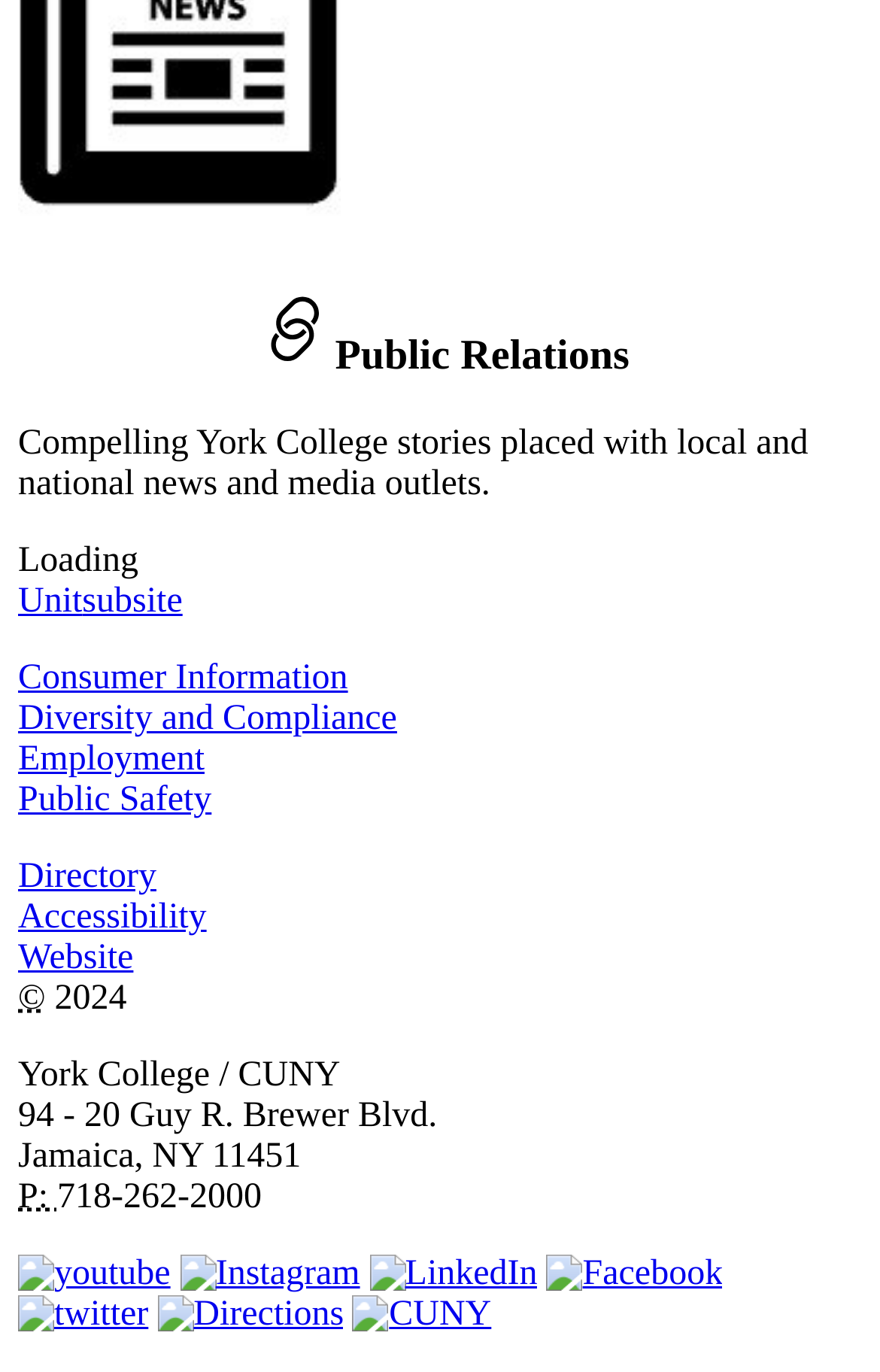Highlight the bounding box coordinates of the element you need to click to perform the following instruction: "Click on the 'Unit' link."

[0.021, 0.425, 0.093, 0.453]